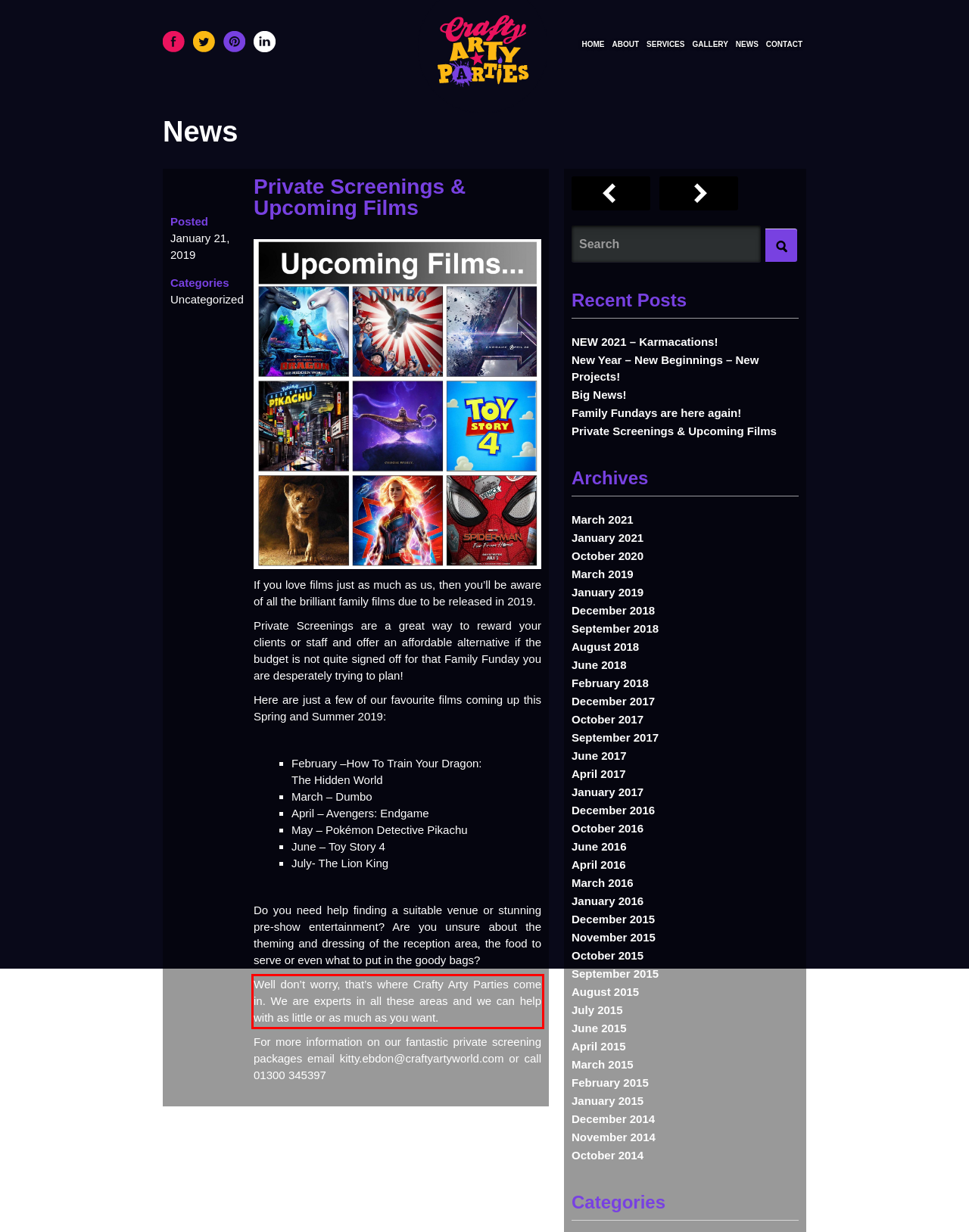You are provided with a screenshot of a webpage containing a red bounding box. Please extract the text enclosed by this red bounding box.

Well don’t worry, that’s where Crafty Arty Parties come in. We are experts in all these areas and we can help with as little or as much as you want.